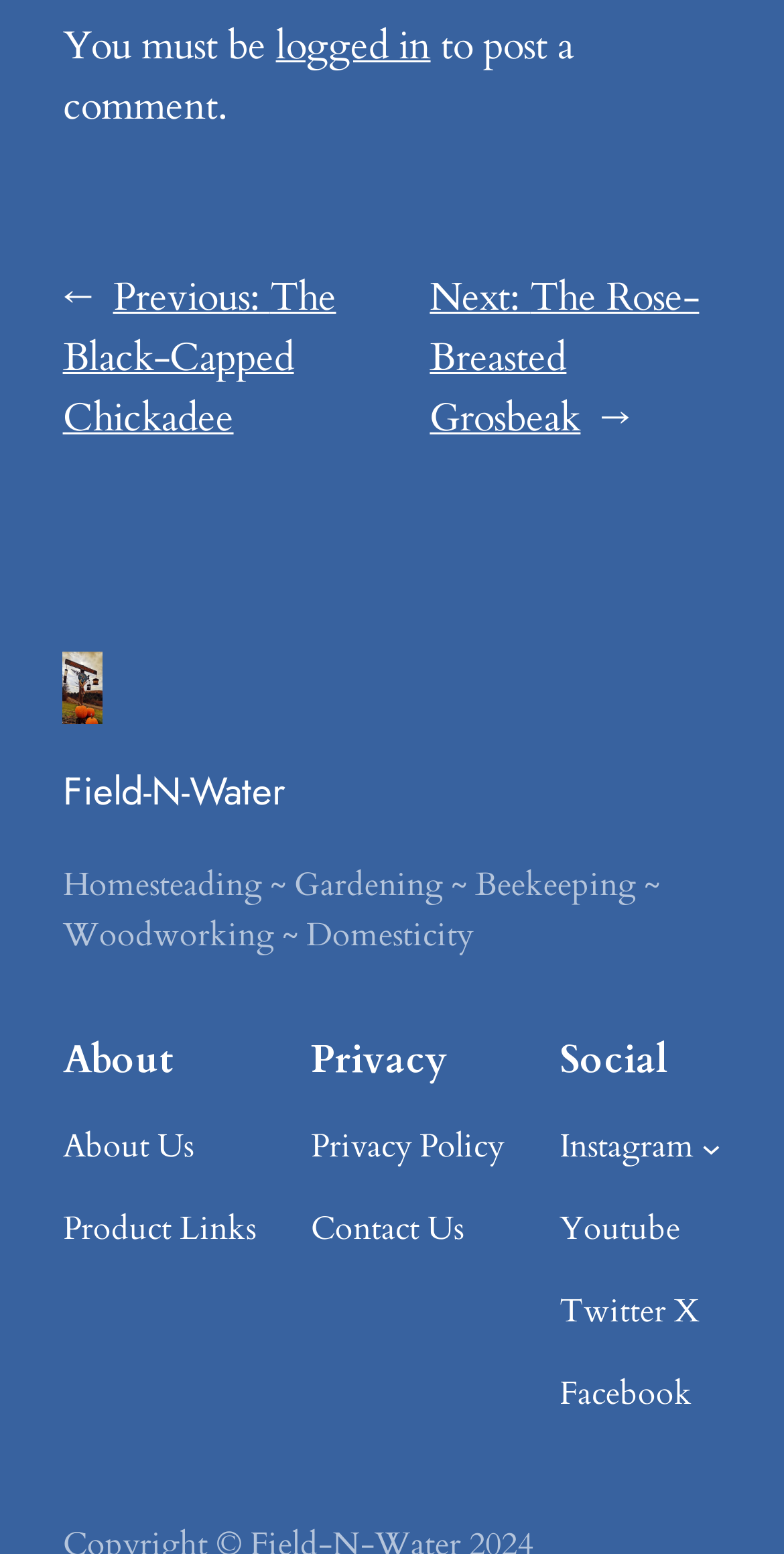Please predict the bounding box coordinates of the element's region where a click is necessary to complete the following instruction: "visit 'Field-N-Water' website". The coordinates should be represented by four float numbers between 0 and 1, i.e., [left, top, right, bottom].

[0.08, 0.42, 0.131, 0.466]